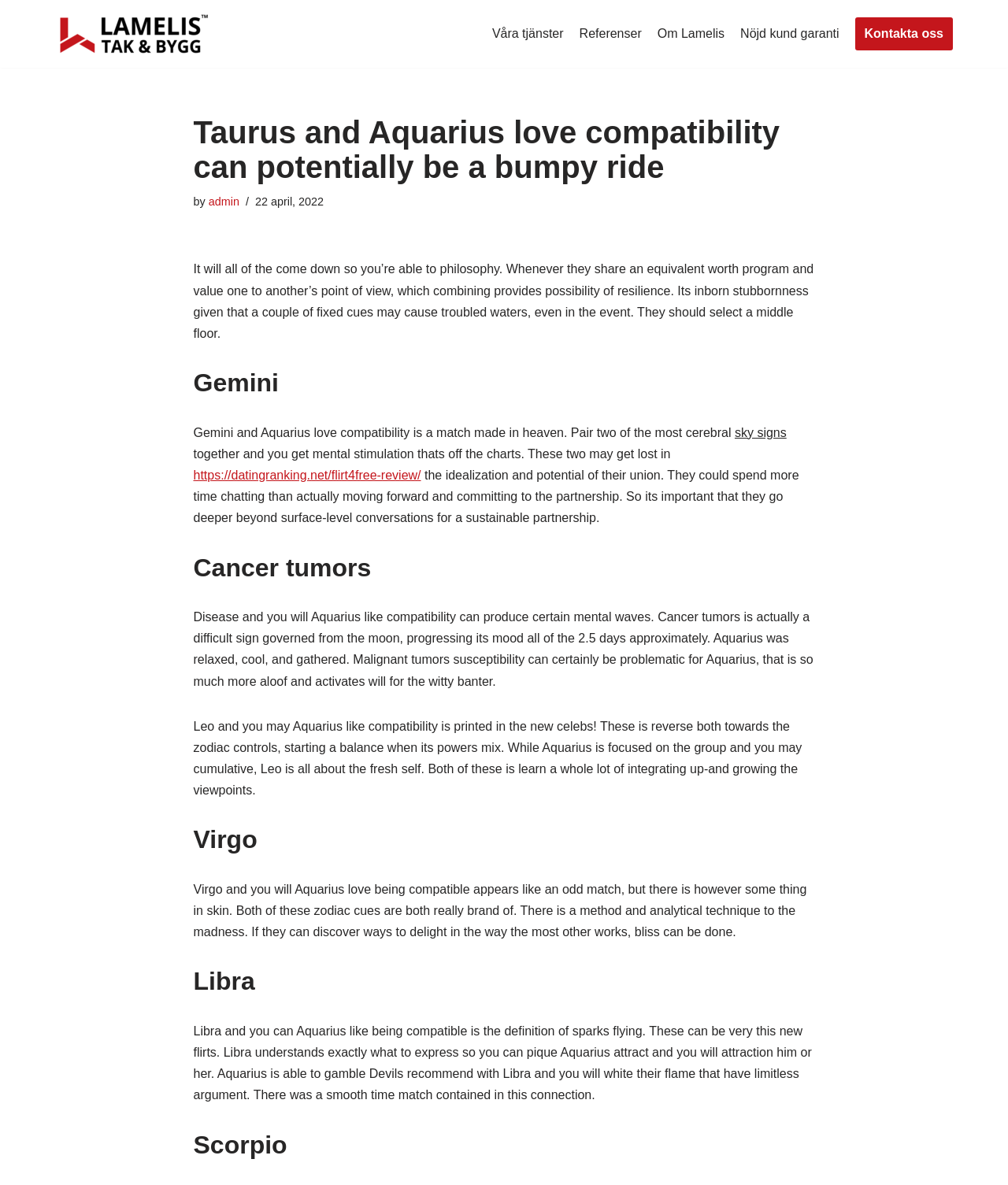Provide the bounding box coordinates of the HTML element this sentence describes: "admin".

[0.207, 0.165, 0.237, 0.175]